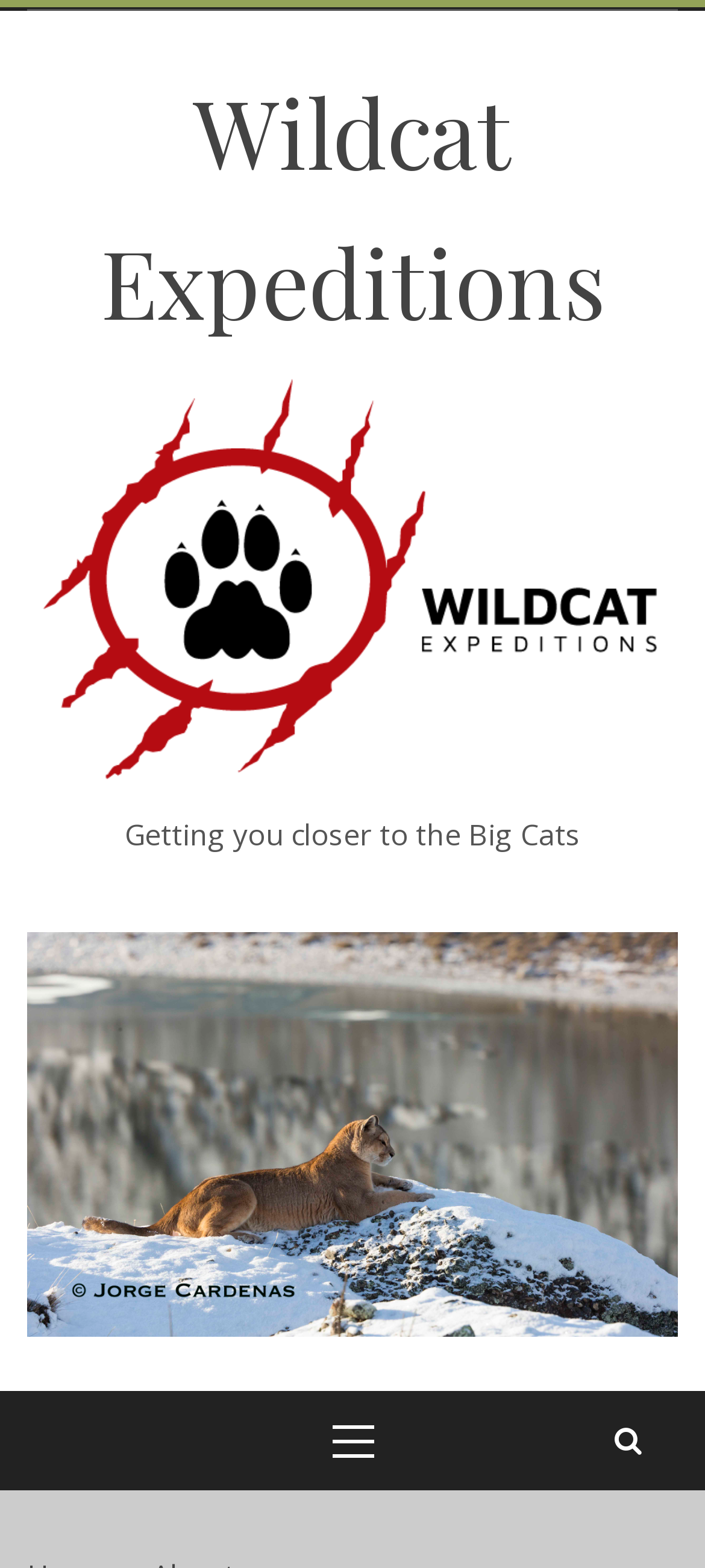Using floating point numbers between 0 and 1, provide the bounding box coordinates in the format (top-left x, top-left y, bottom-right x, bottom-right y). Locate the UI element described here: Wildcat Expeditions

[0.142, 0.044, 0.858, 0.219]